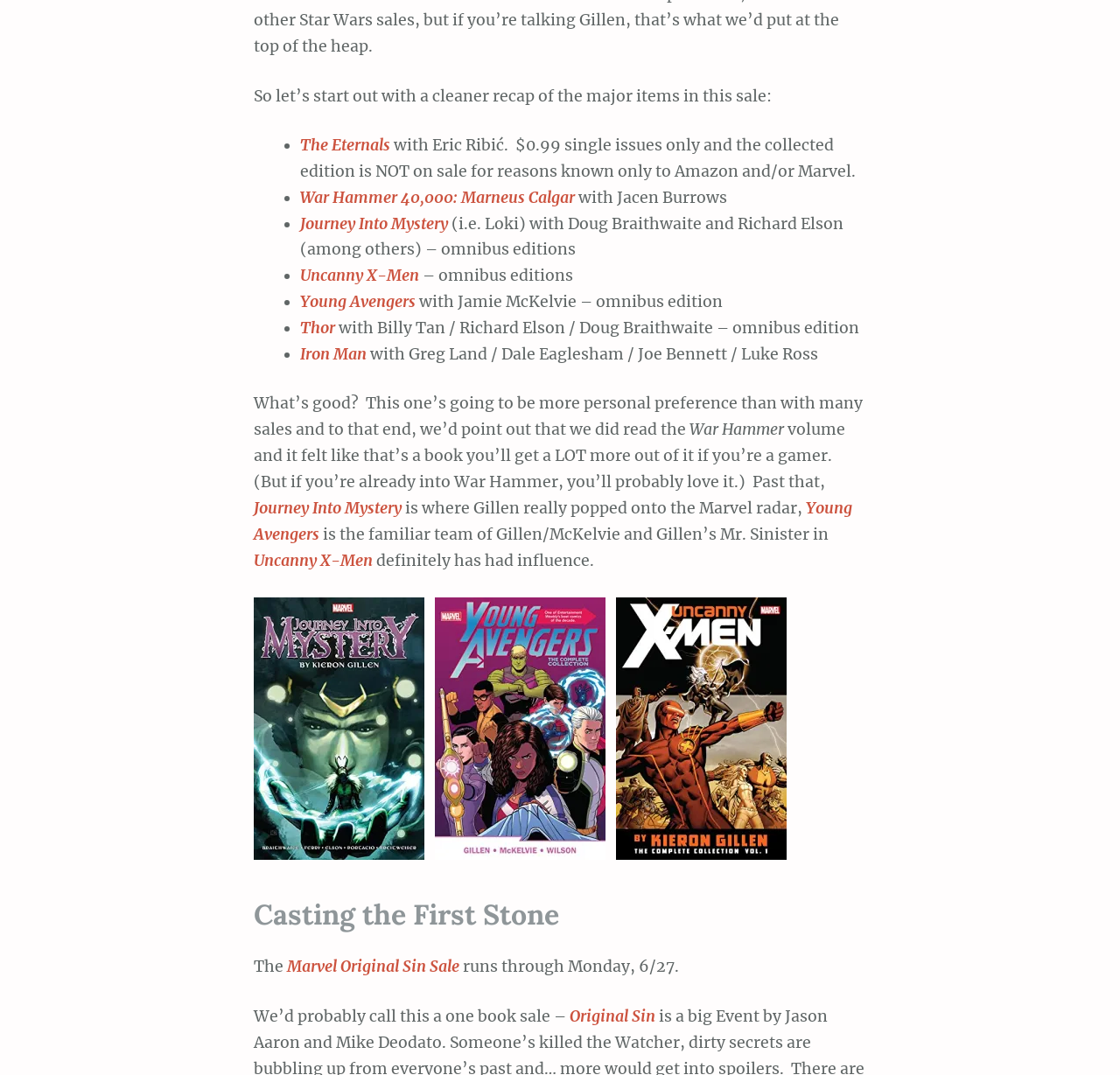What is the duration of the Marvel Original Sin Sale?
Please answer the question with a detailed response using the information from the screenshot.

The webpage states that the Marvel Original Sin Sale runs through Monday, 6/27, indicating that the sale will end on that date.